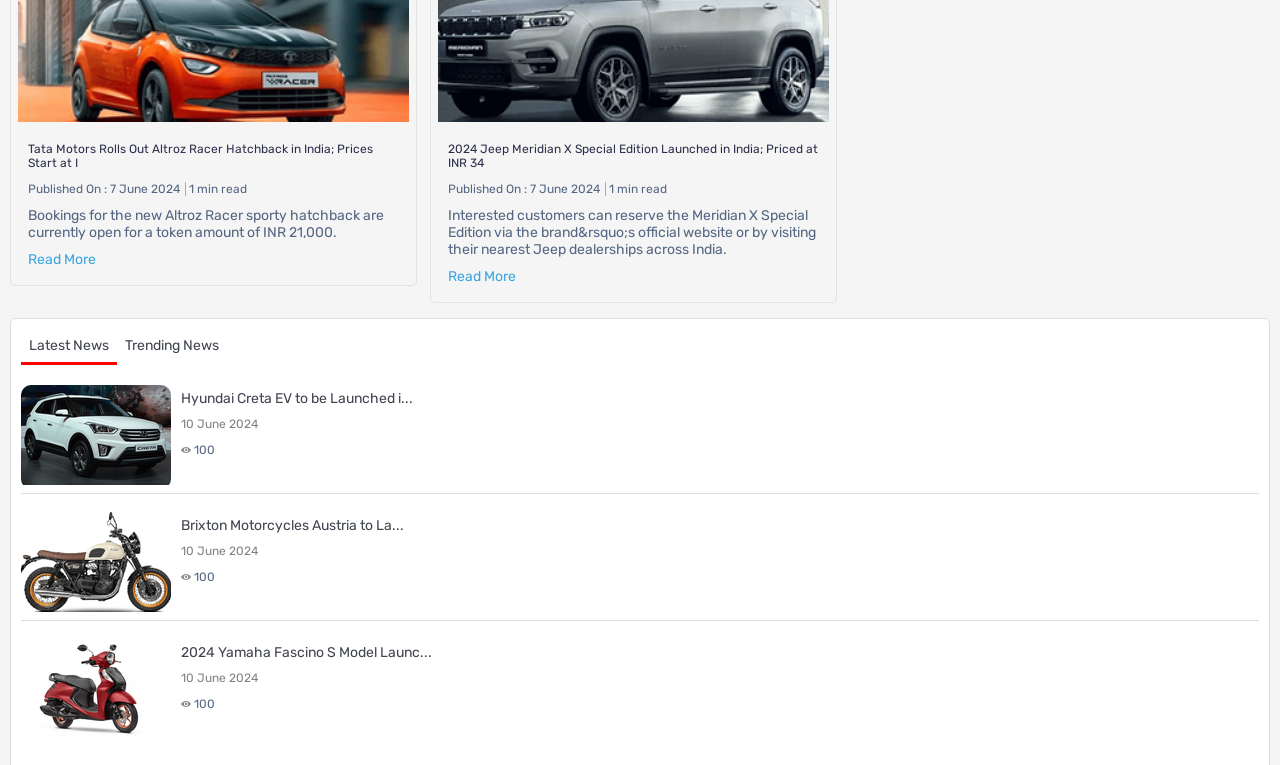Answer with a single word or phrase: 
How many news articles are displayed under the 'Trending News' tab?

3